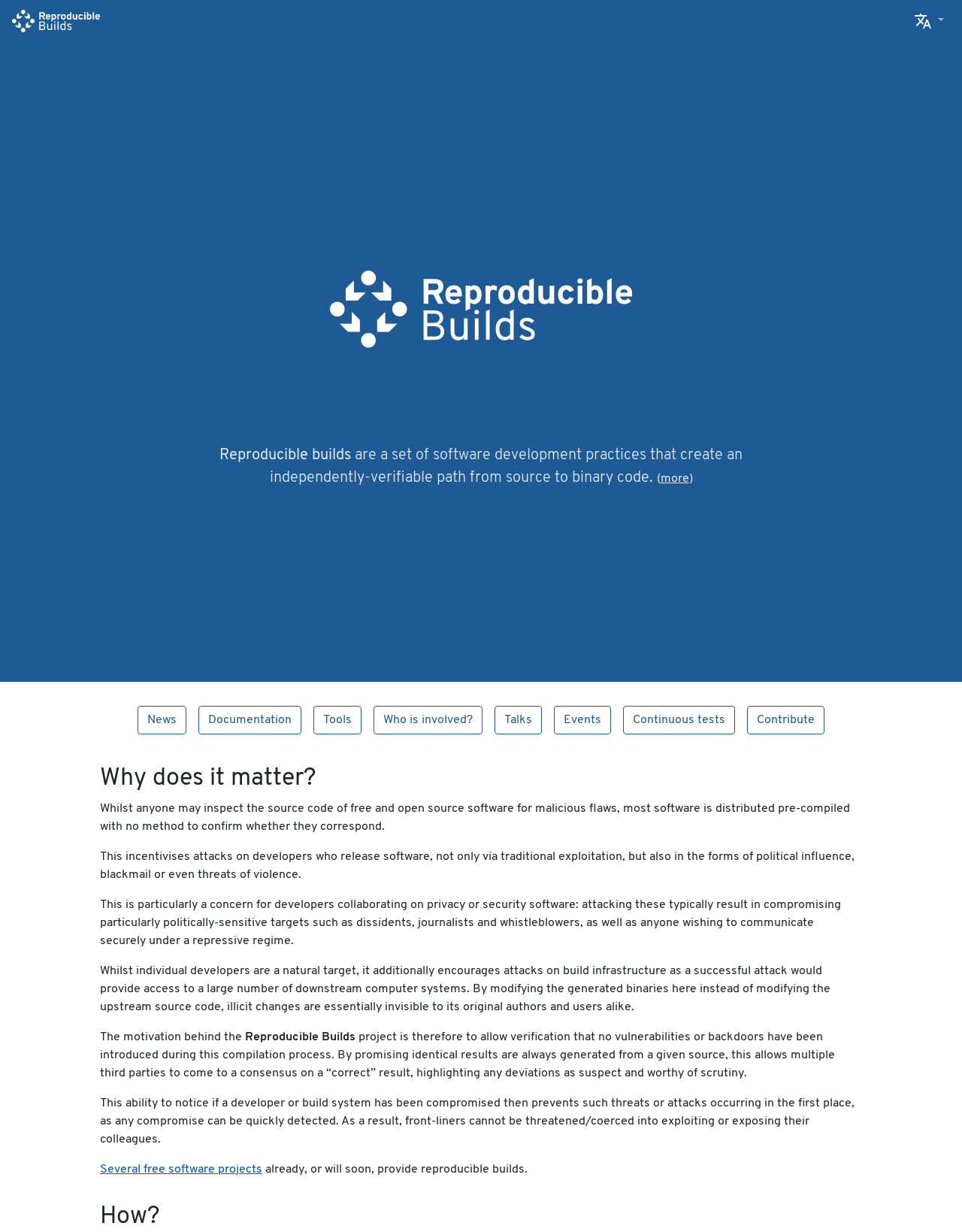Locate the bounding box coordinates of the clickable region necessary to complete the following instruction: "Navigate to TALENT". Provide the coordinates in the format of four float numbers between 0 and 1, i.e., [left, top, right, bottom].

None